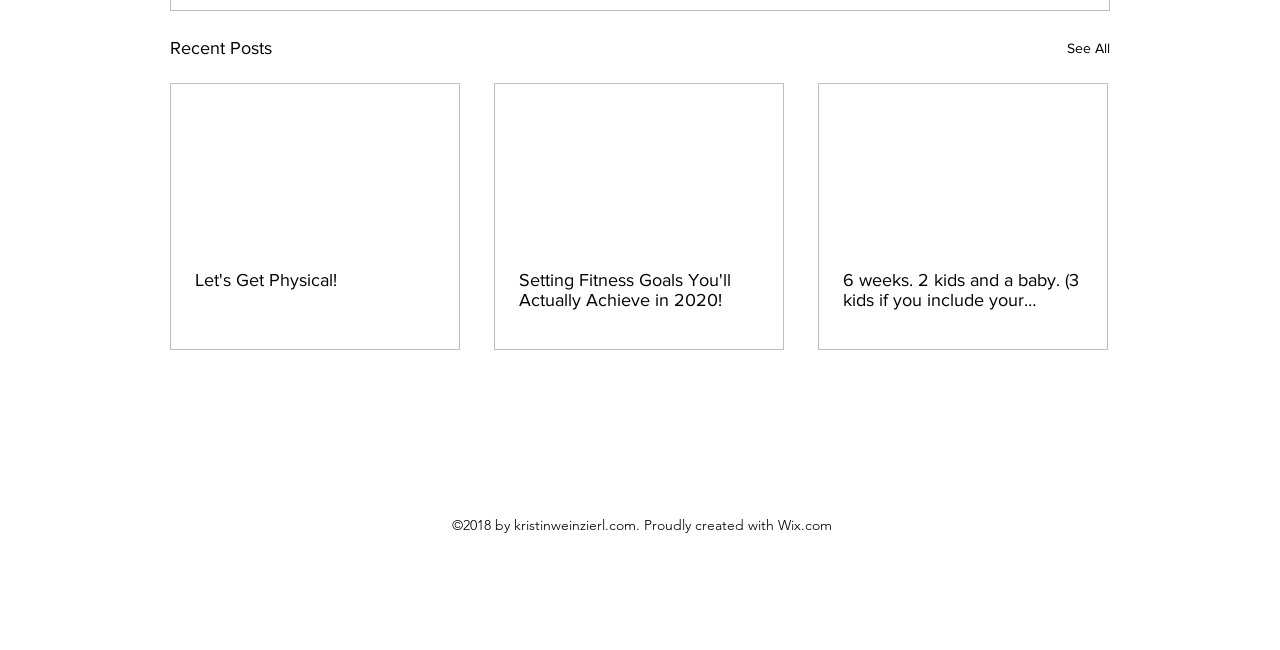Please locate the clickable area by providing the bounding box coordinates to follow this instruction: "Visit the page about rehearsals".

None